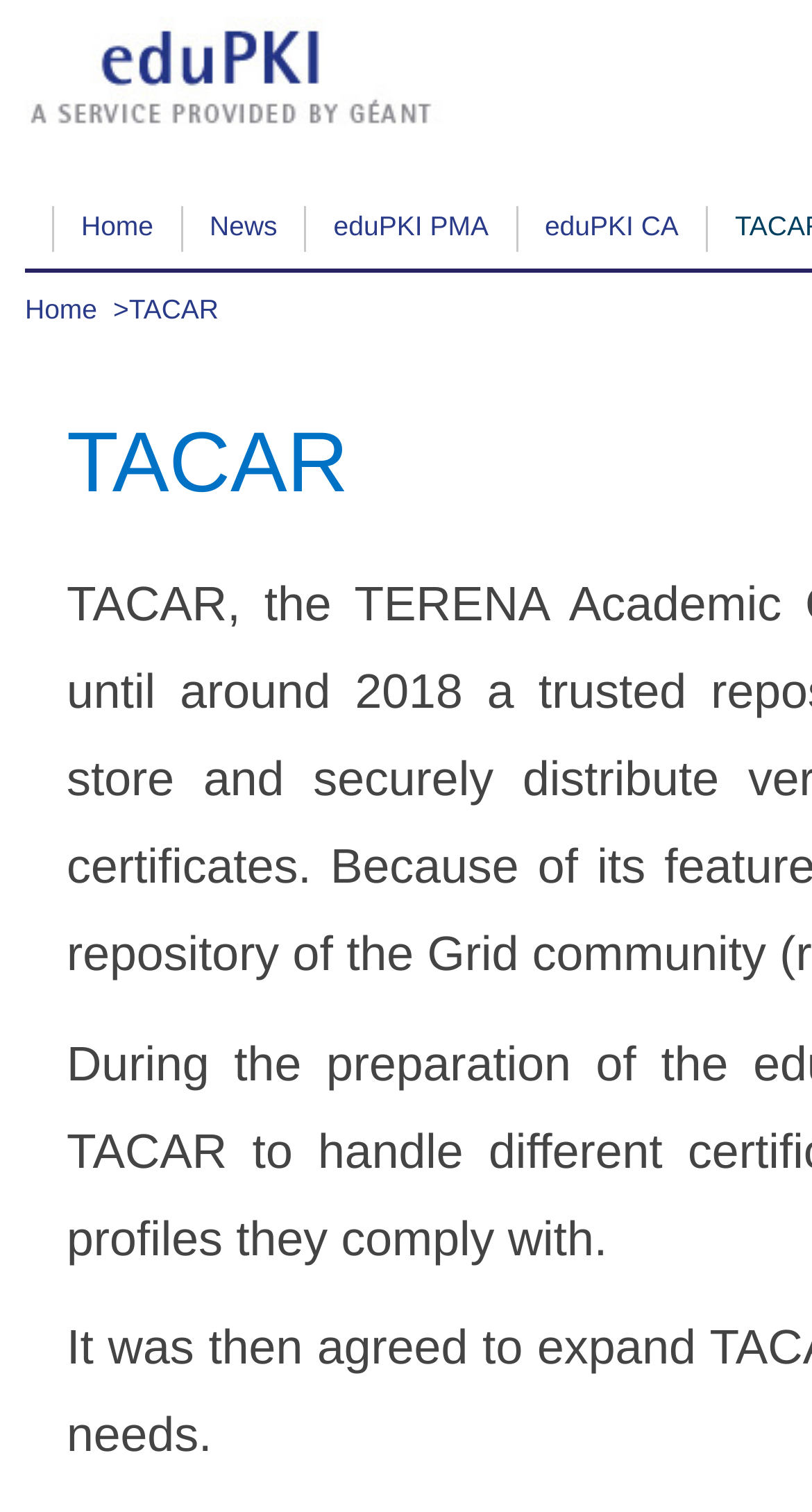Using the provided element description "Home", determine the bounding box coordinates of the UI element.

[0.067, 0.139, 0.222, 0.16]